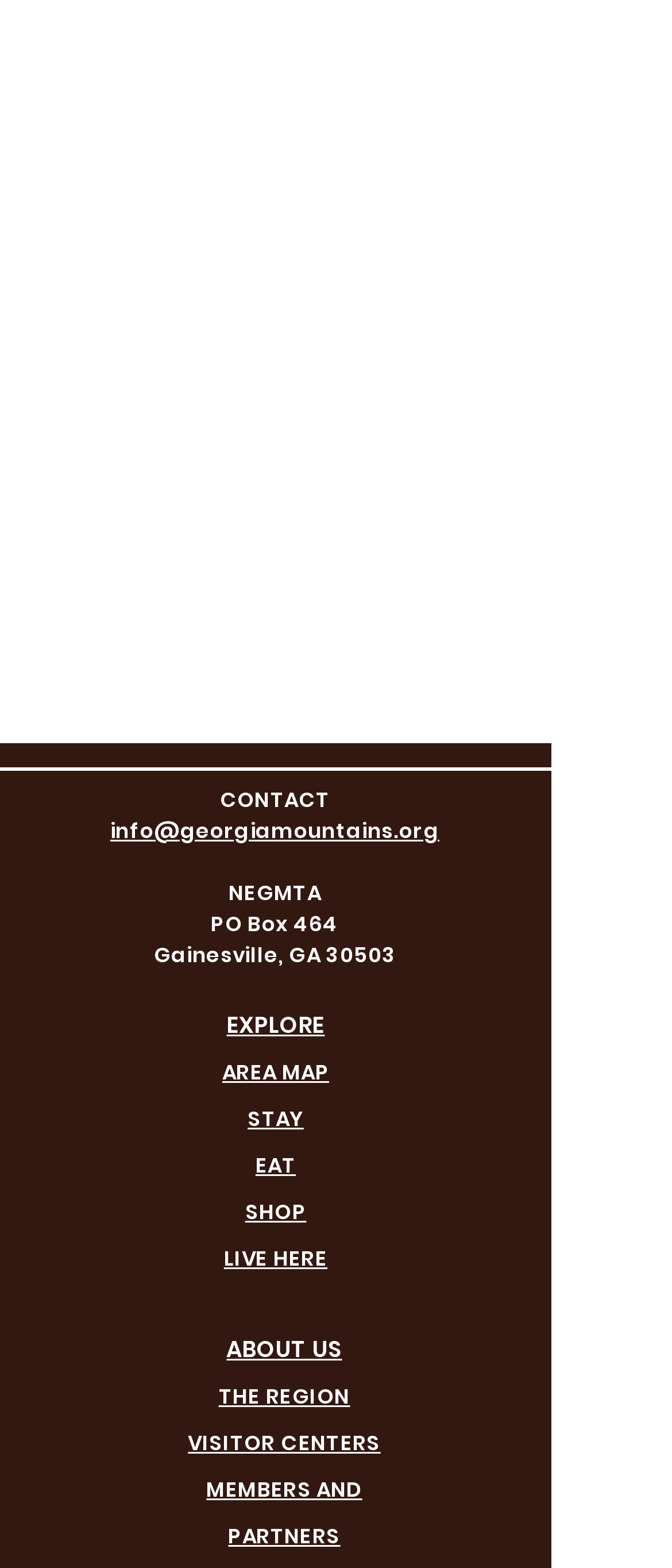Please determine the bounding box coordinates for the element with the description: "info@georgiamountains.org".

[0.164, 0.52, 0.654, 0.539]